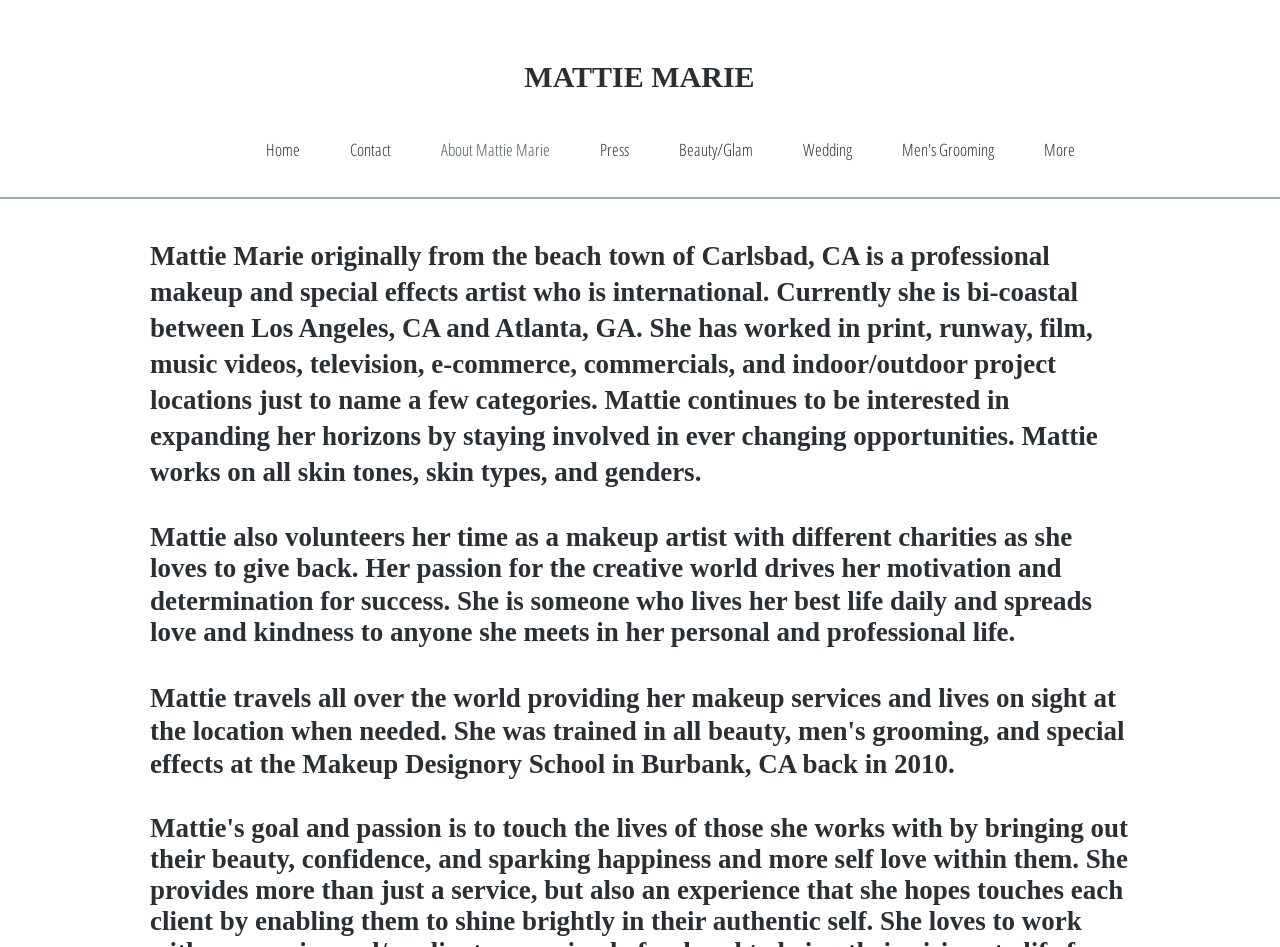Please answer the following question using a single word or phrase: 
What is Mattie Marie's profession?

Makeup artist